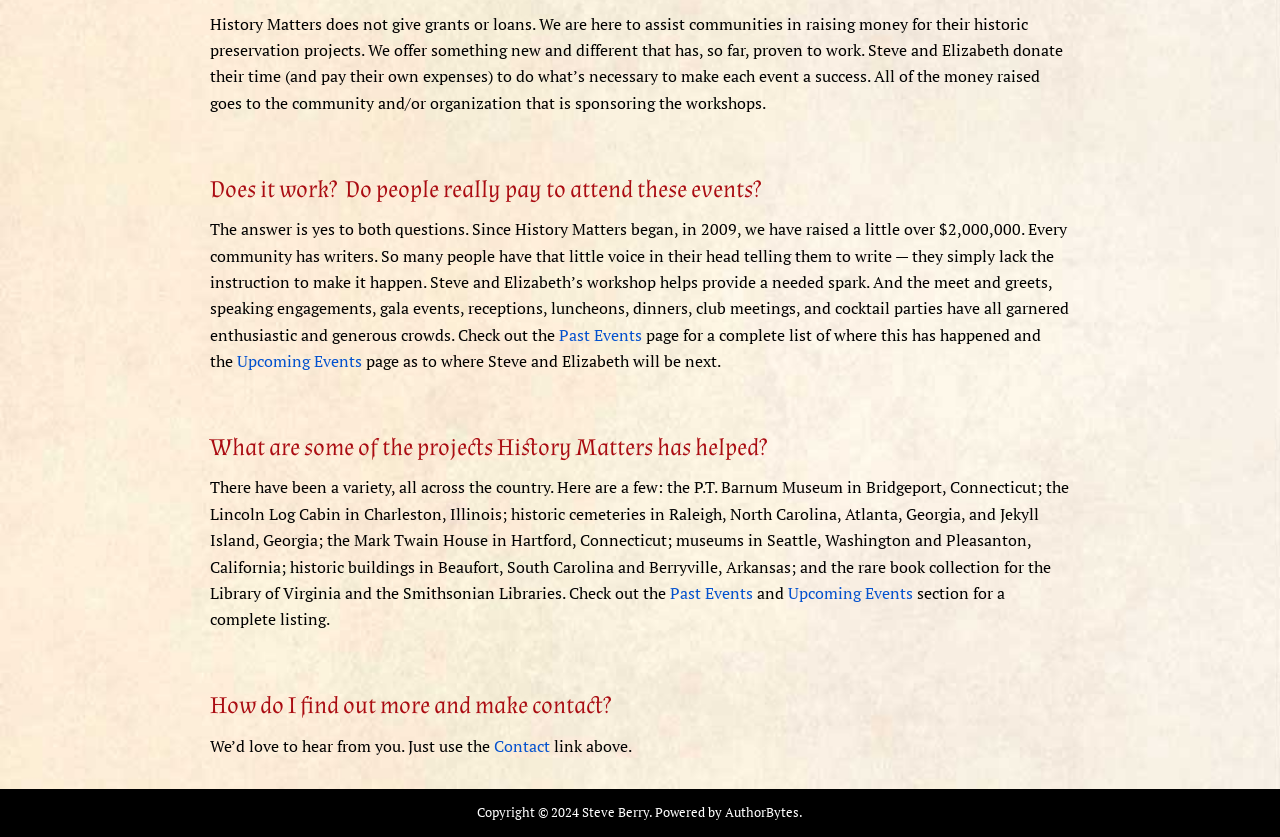Provide the bounding box coordinates for the UI element that is described as: "AuthorBytes".

[0.566, 0.96, 0.624, 0.981]